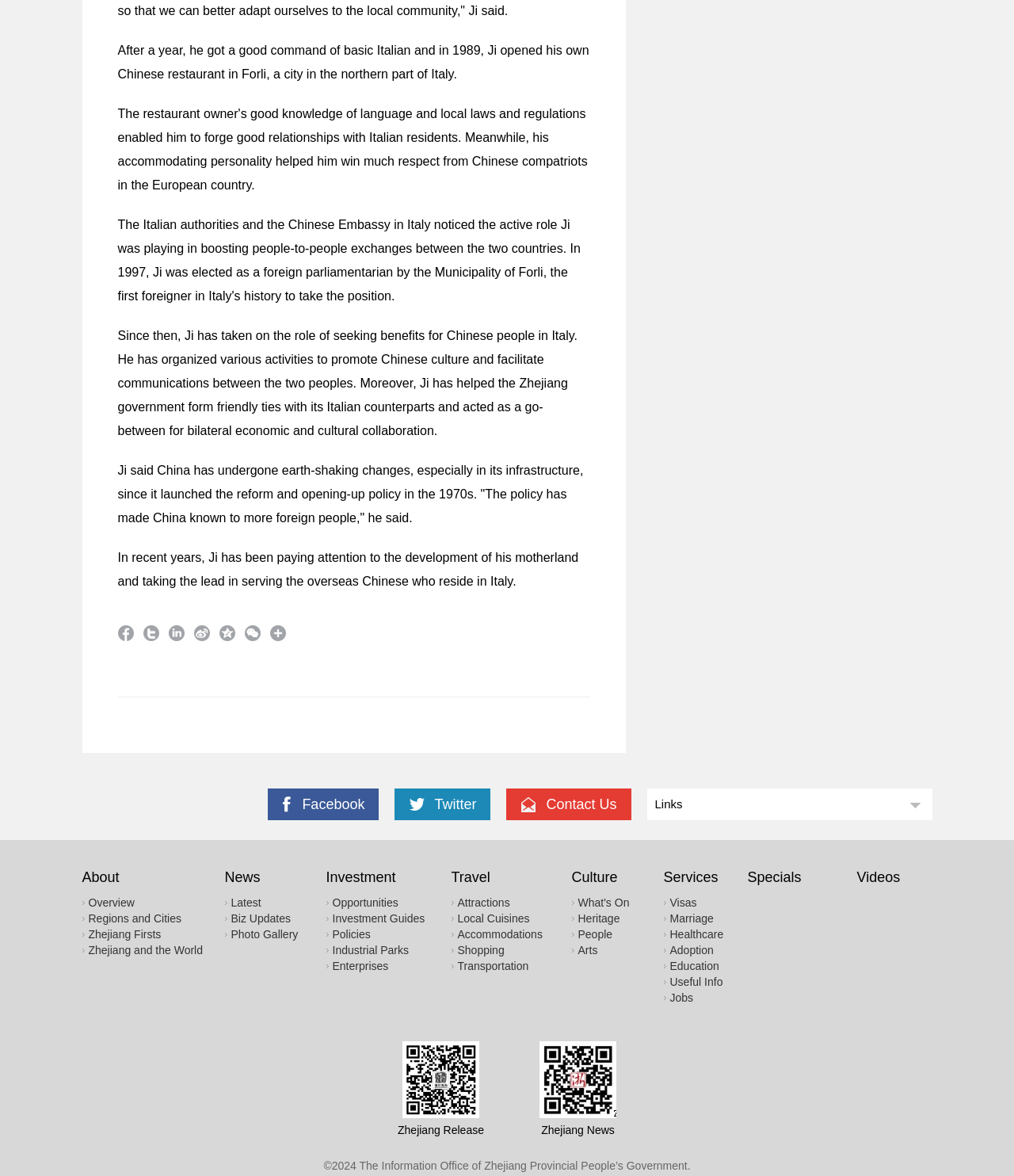Identify the bounding box coordinates for the element you need to click to achieve the following task: "Check What's On". The coordinates must be four float values ranging from 0 to 1, formatted as [left, top, right, bottom].

[0.57, 0.762, 0.621, 0.773]